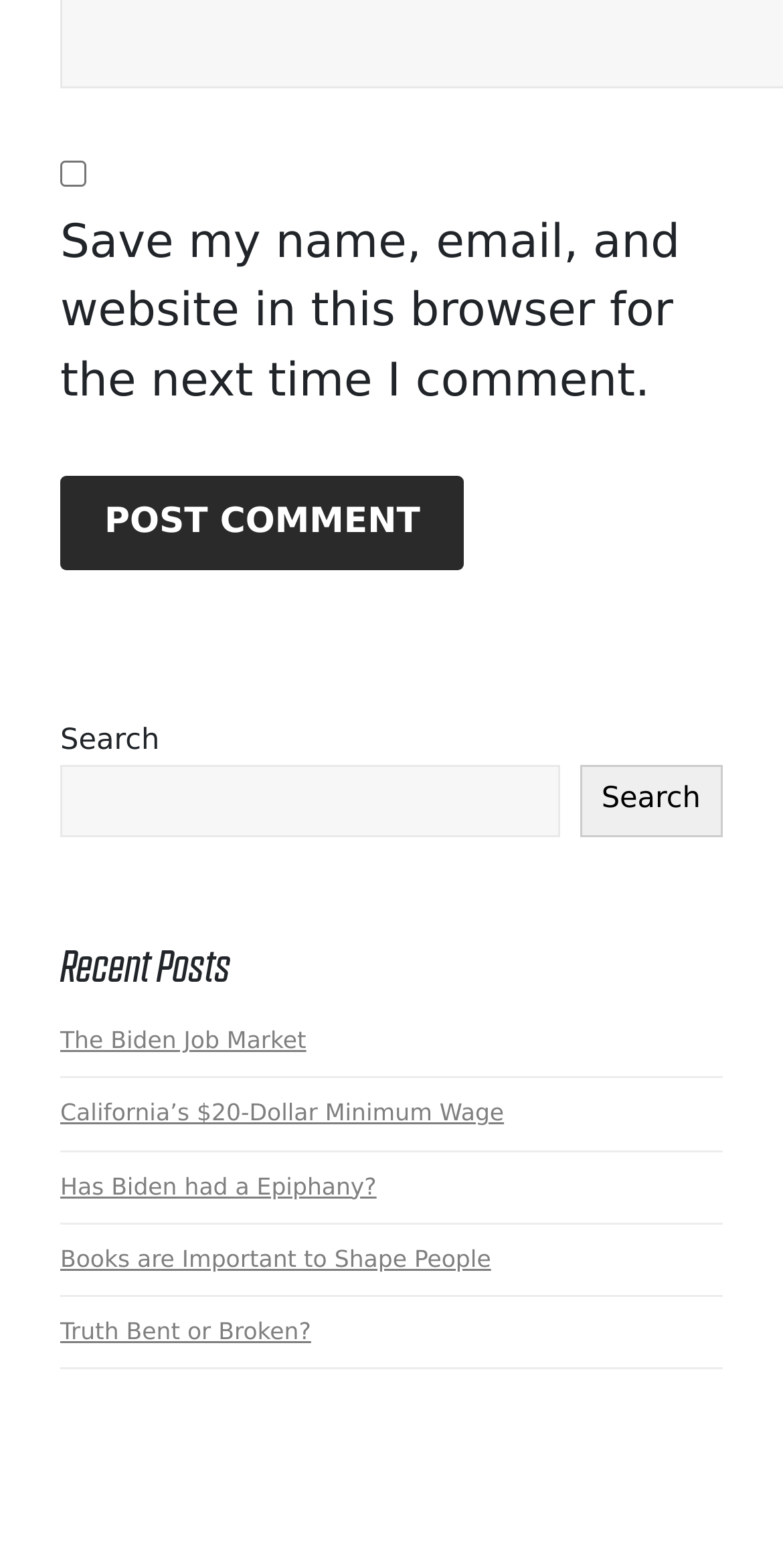Based on the element description: "Search", identify the bounding box coordinates for this UI element. The coordinates must be four float numbers between 0 and 1, listed as [left, top, right, bottom].

[0.74, 0.488, 0.923, 0.534]